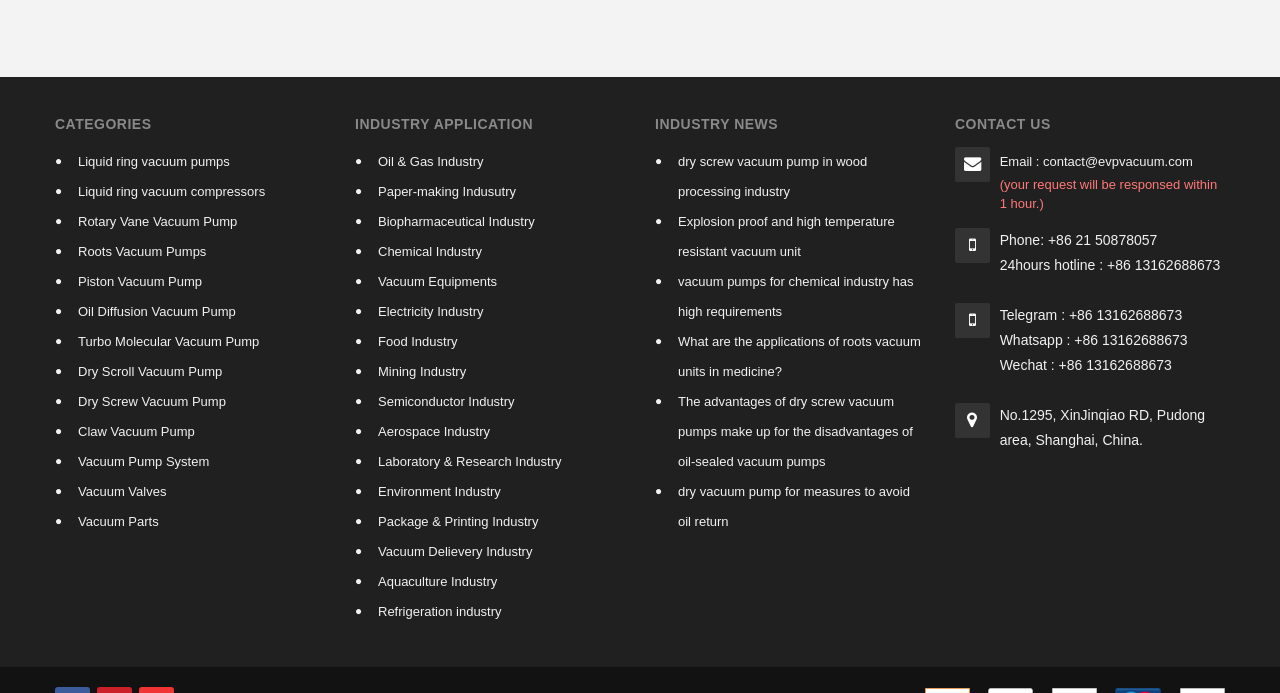Can you specify the bounding box coordinates of the area that needs to be clicked to fulfill the following instruction: "Read about dry screw vacuum pump in wood processing industry"?

[0.53, 0.213, 0.723, 0.299]